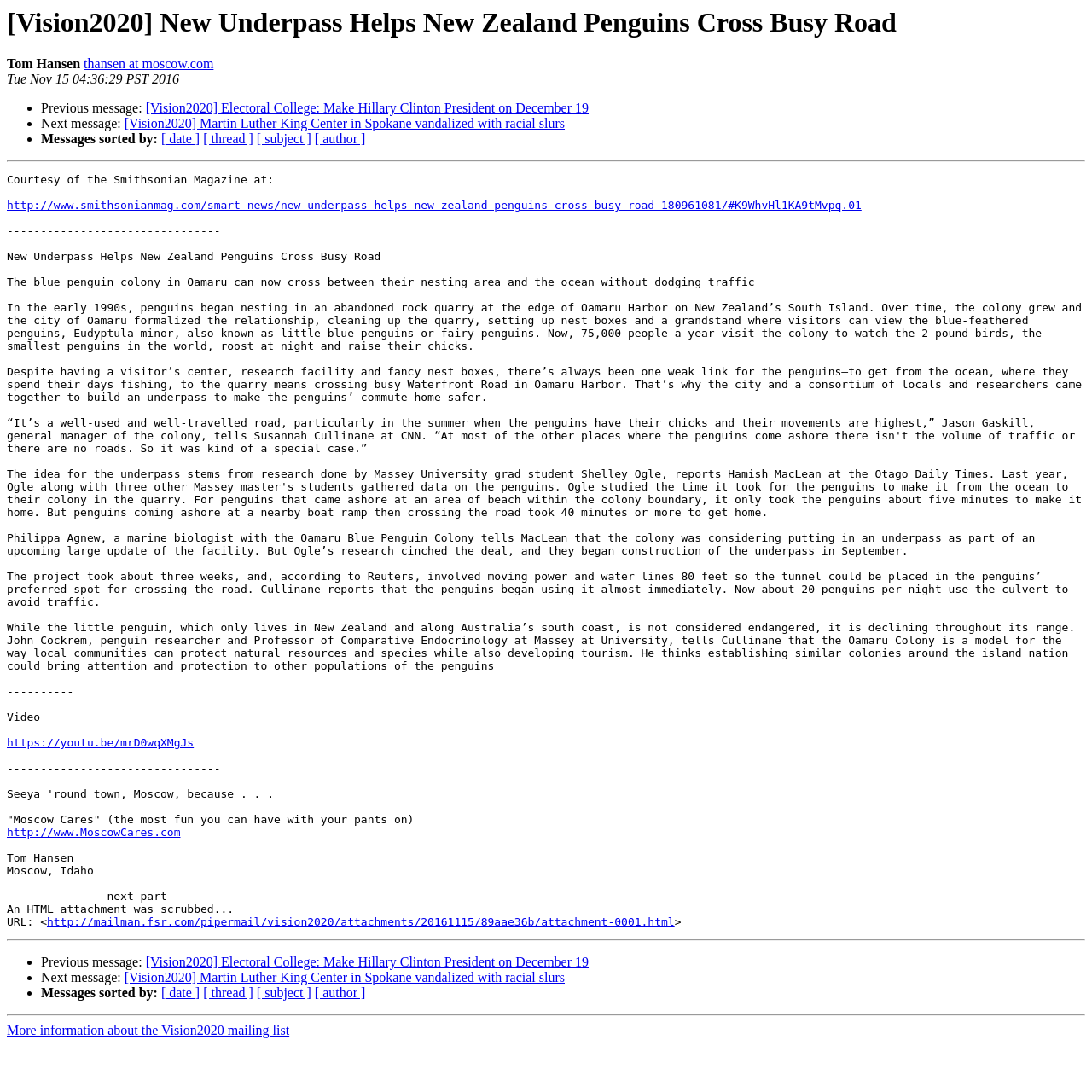What is the URL of the Smithsonian Magazine article?
Answer the question based on the image using a single word or a brief phrase.

http://www.smithsonianmag.com/smart-news/new-underpass-helps-new-zealand-penguins-cross-busy-road-180961081/#K9WhvHl1KA9tMvpq.01